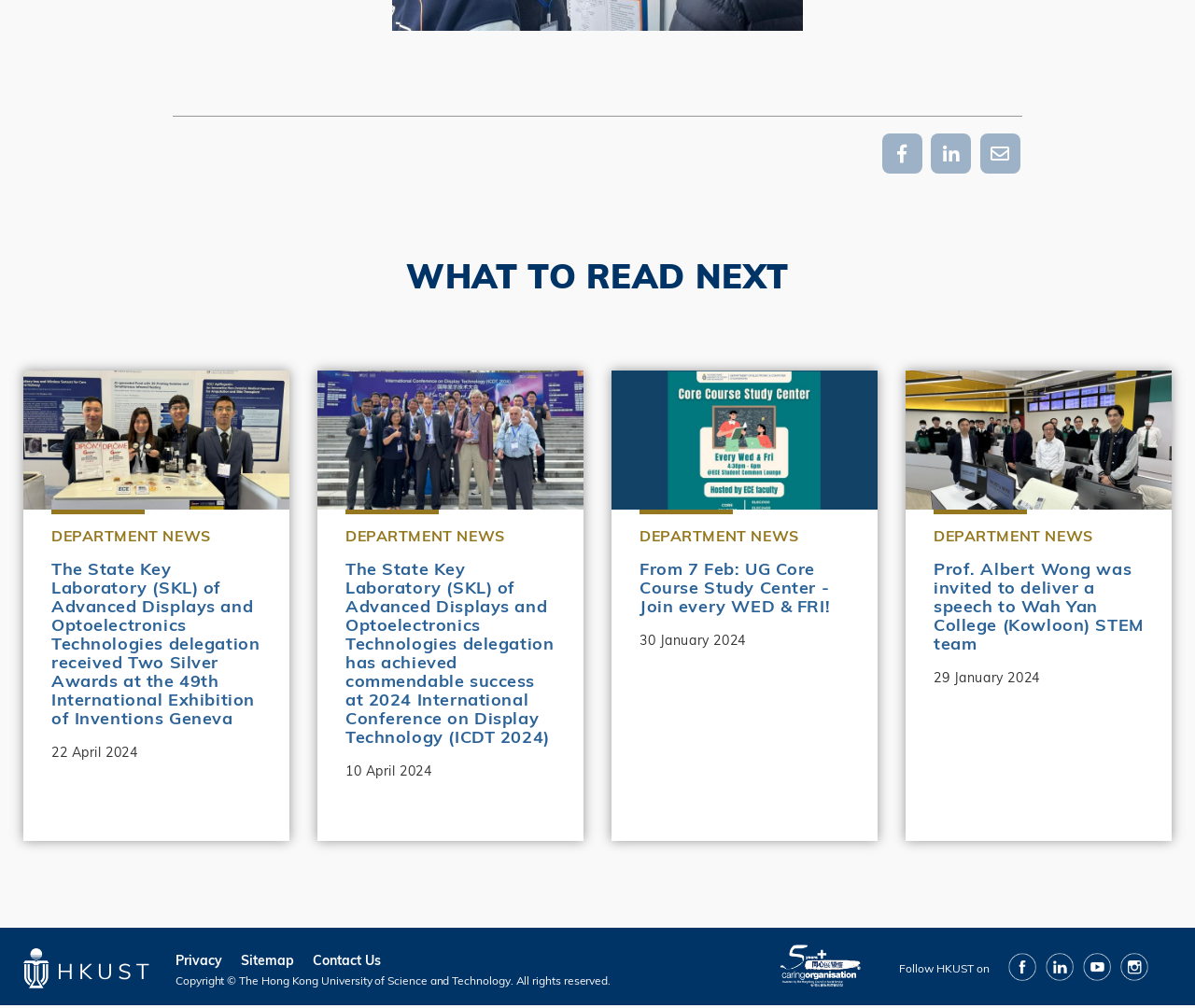Locate the bounding box coordinates of the element you need to click to accomplish the task described by this instruction: "Check the HKUST Logo".

[0.02, 0.941, 0.125, 0.981]